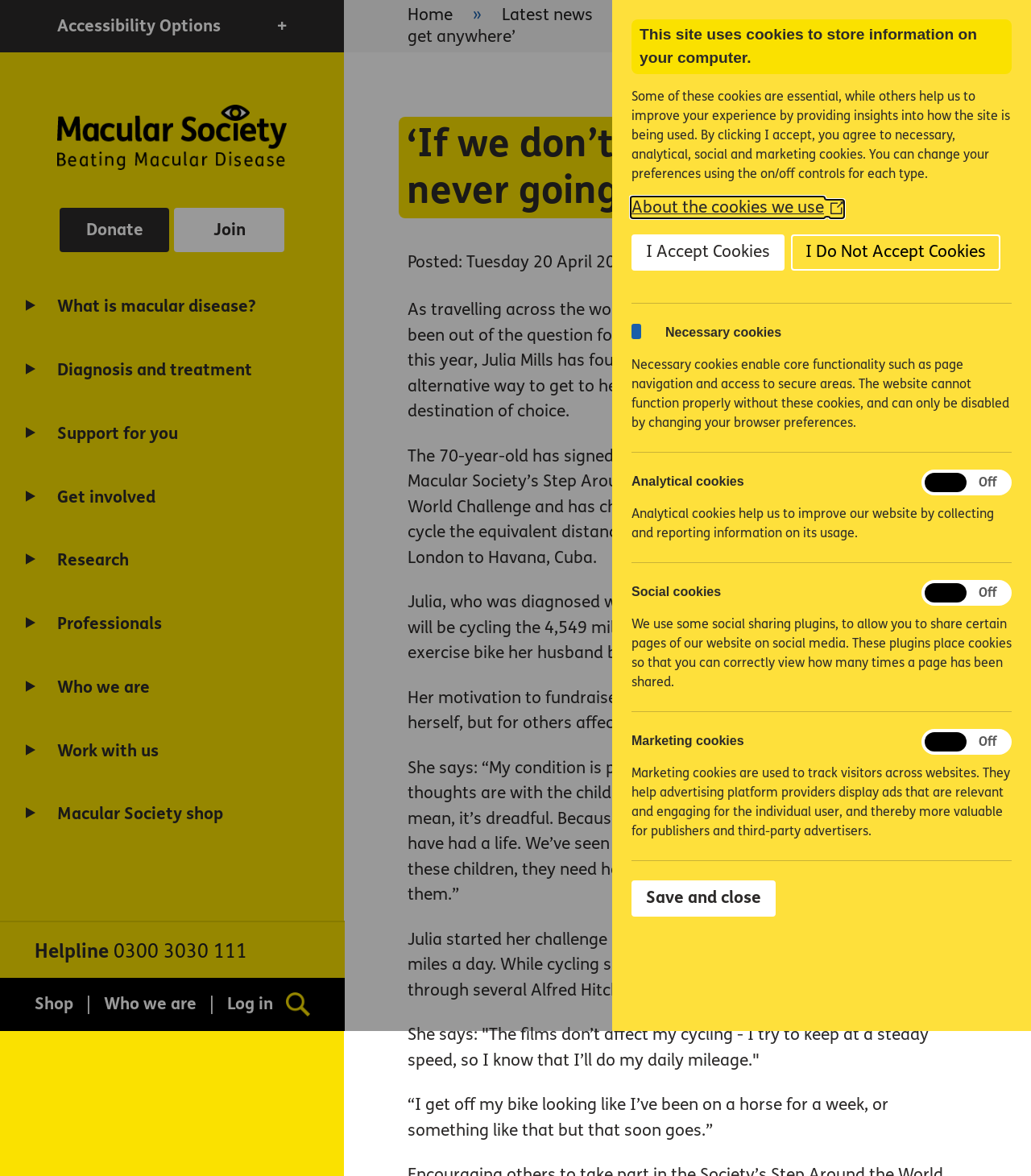Determine the bounding box coordinates of the clickable area required to perform the following instruction: "Click the Log in link". The coordinates should be represented as four float numbers between 0 and 1: [left, top, right, bottom].

[0.22, 0.839, 0.265, 0.869]